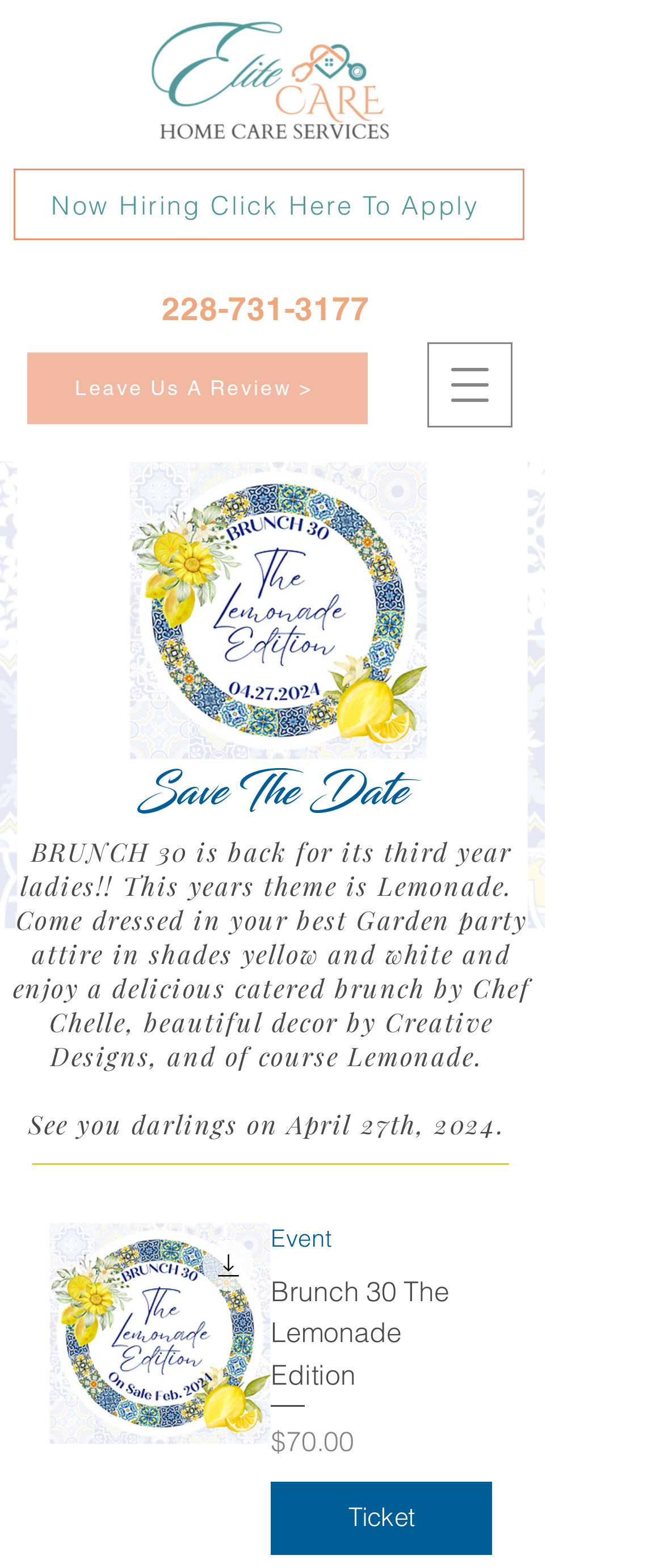Predict the bounding box of the UI element based on this description: "parent_node: Event".

[0.074, 0.78, 0.408, 0.991]